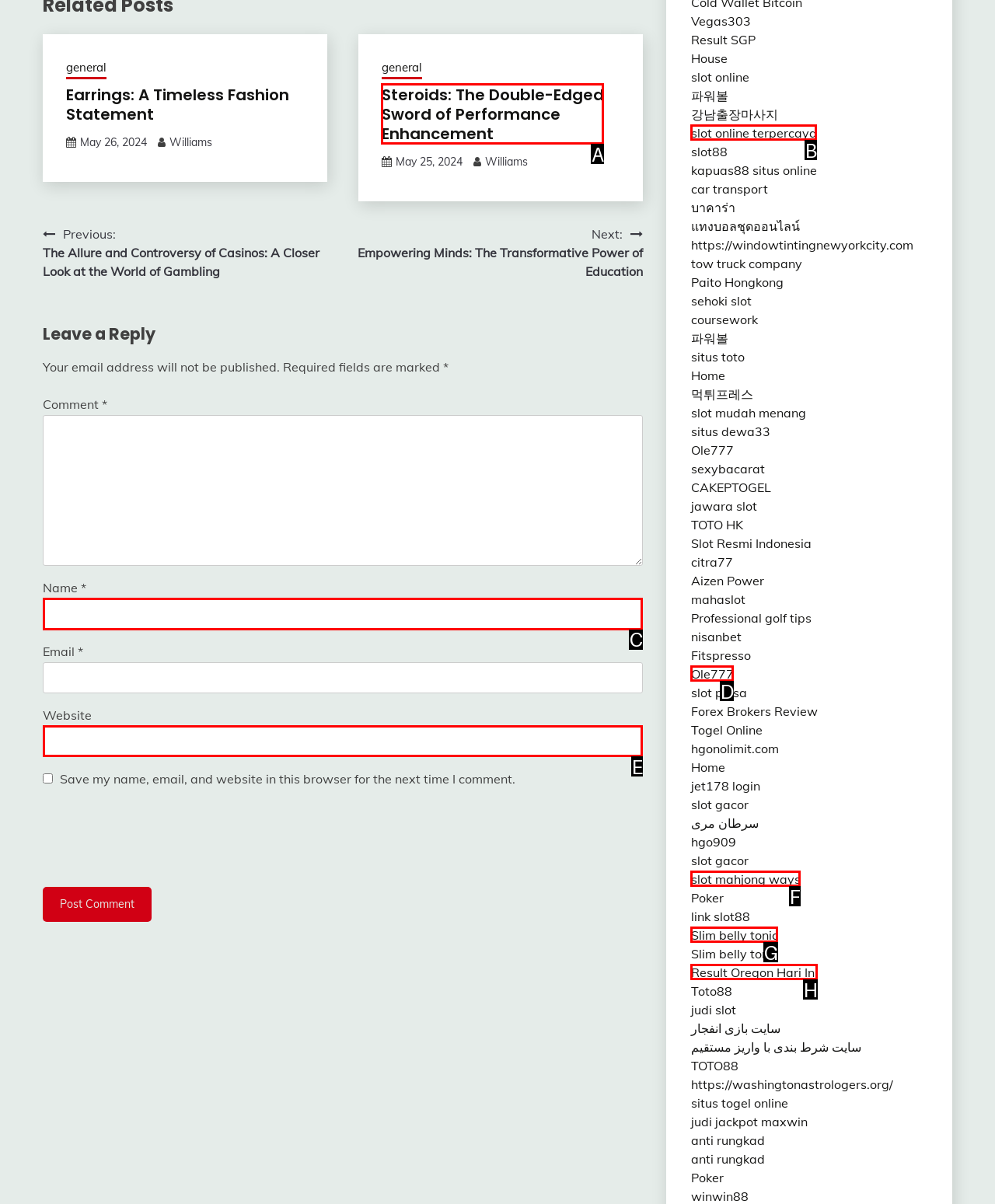Identify the appropriate choice to fulfill this task: Enter your name in the 'Name' field
Respond with the letter corresponding to the correct option.

C